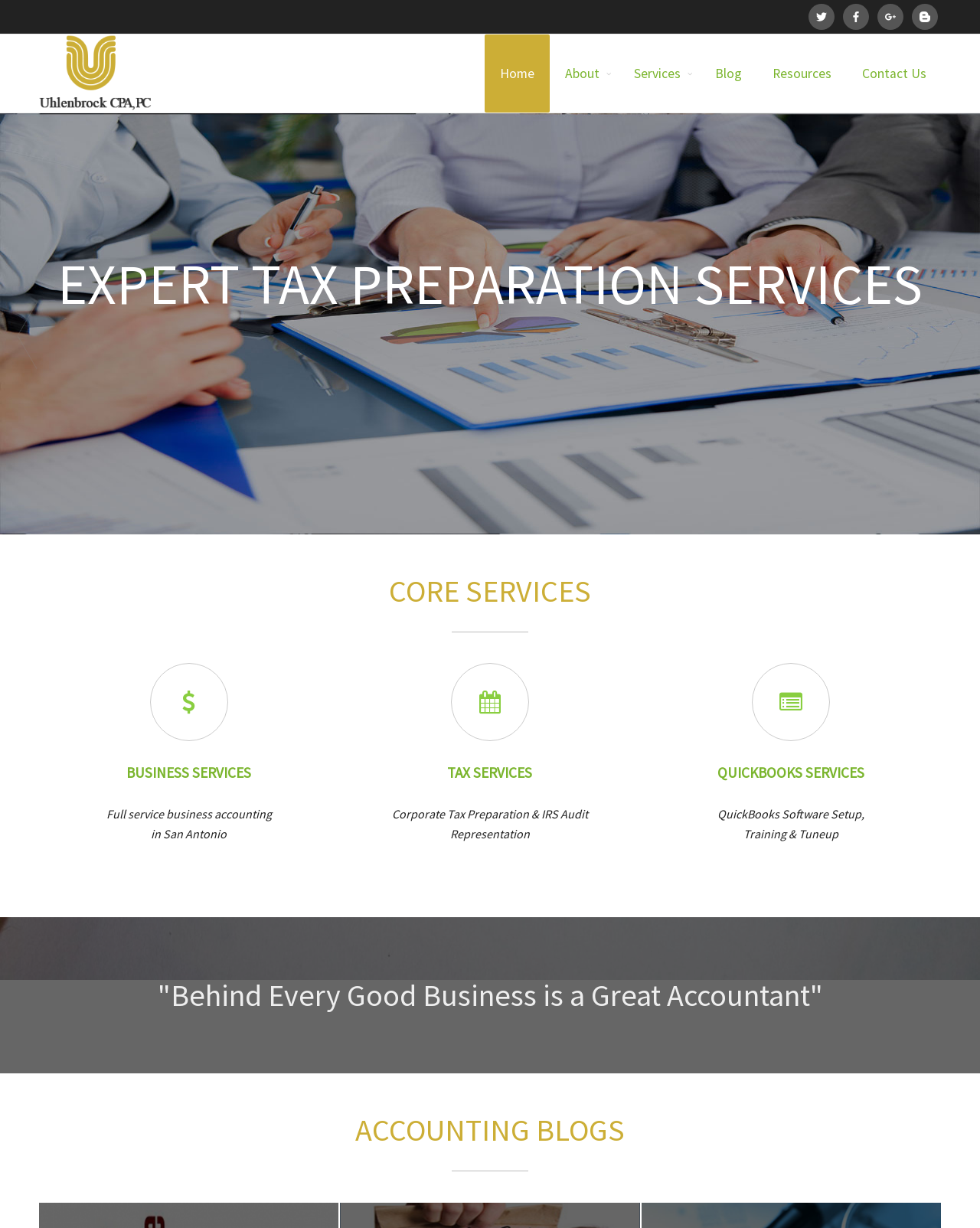Provide the bounding box coordinates of the HTML element described as: "alt="Uhlenbrock CPA, PC"". The bounding box coordinates should be four float numbers between 0 and 1, i.e., [left, top, right, bottom].

[0.039, 0.028, 0.157, 0.092]